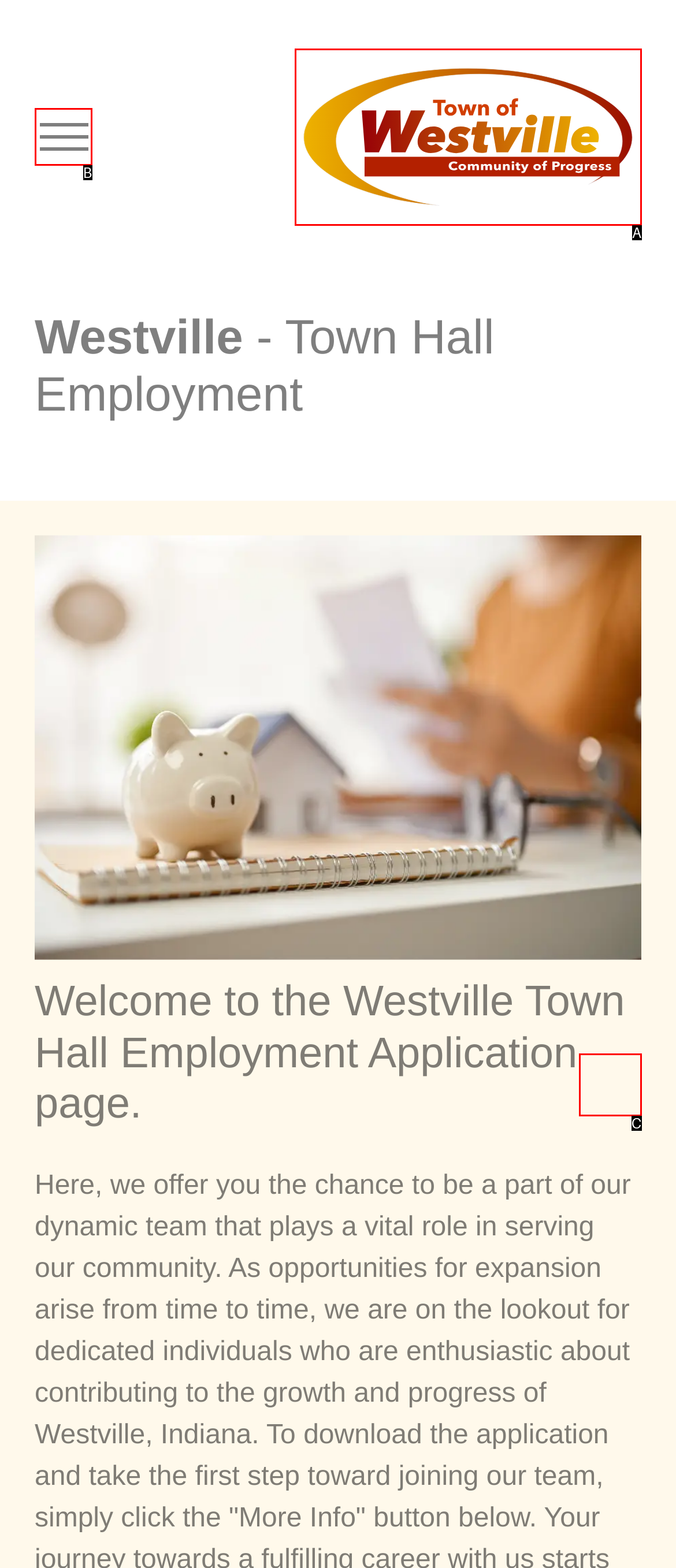Find the option that matches this description: aria-label="Toggle navigation"
Provide the corresponding letter directly.

B